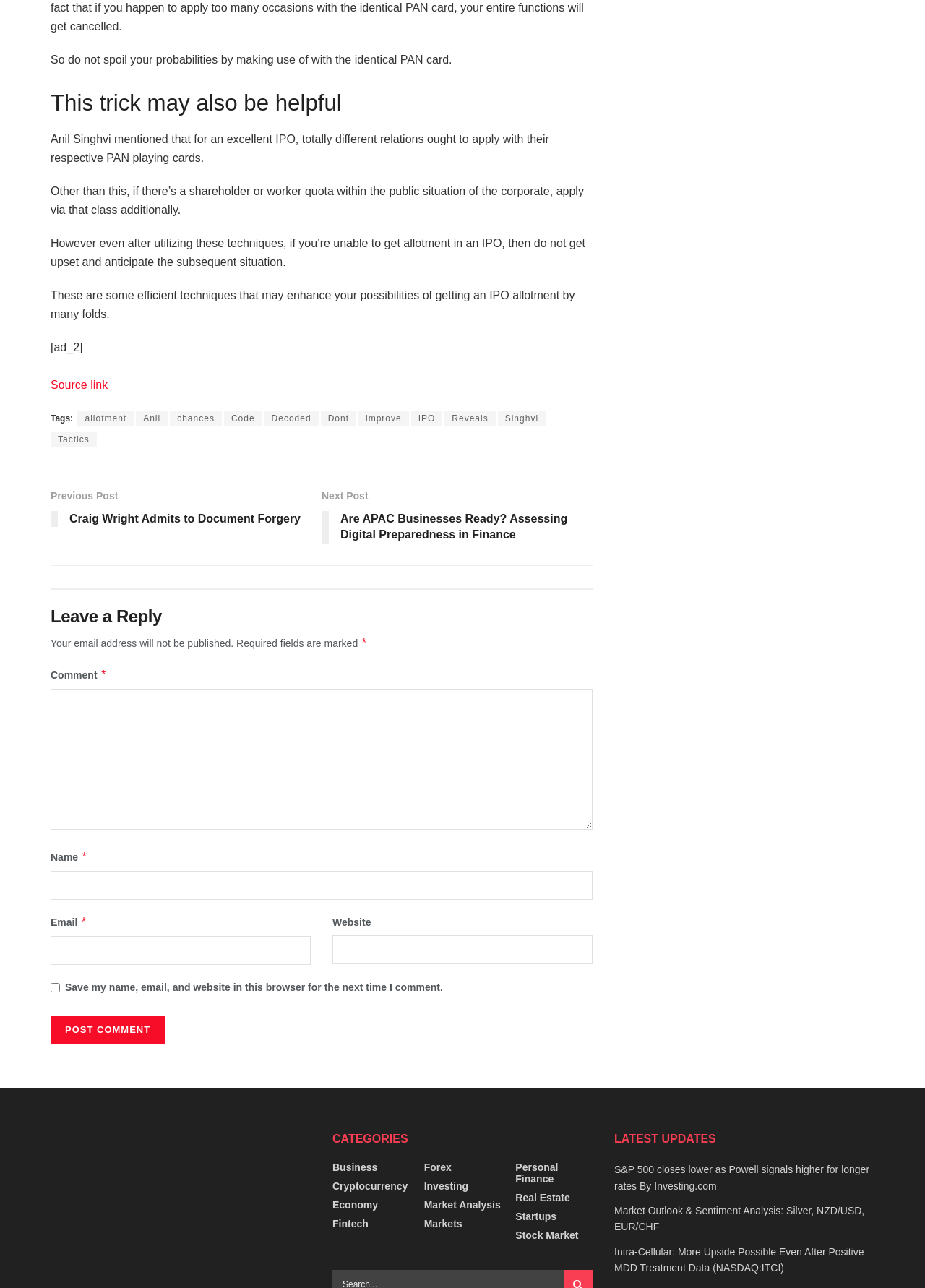Find the bounding box coordinates of the element to click in order to complete the given instruction: "Click on the 'IPO' link."

[0.444, 0.319, 0.478, 0.331]